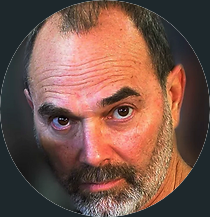Elaborate on the image by describing it in detail.

The image features Mark Benjamin, an Executive Producer renowned for his extensive contributions to the film and television industry over the past 40 years. His work includes the creation of numerous independent films and multiple documentaries for prestigious platforms such as HBO, National Geographic, and PBS. Benjamin's dedication to storytelling and his craft has made him a respected figure within the industry. In this captivating portrait, he is depicted with an intense gaze, showcasing his commitment to the narratives he brings to life through his work.